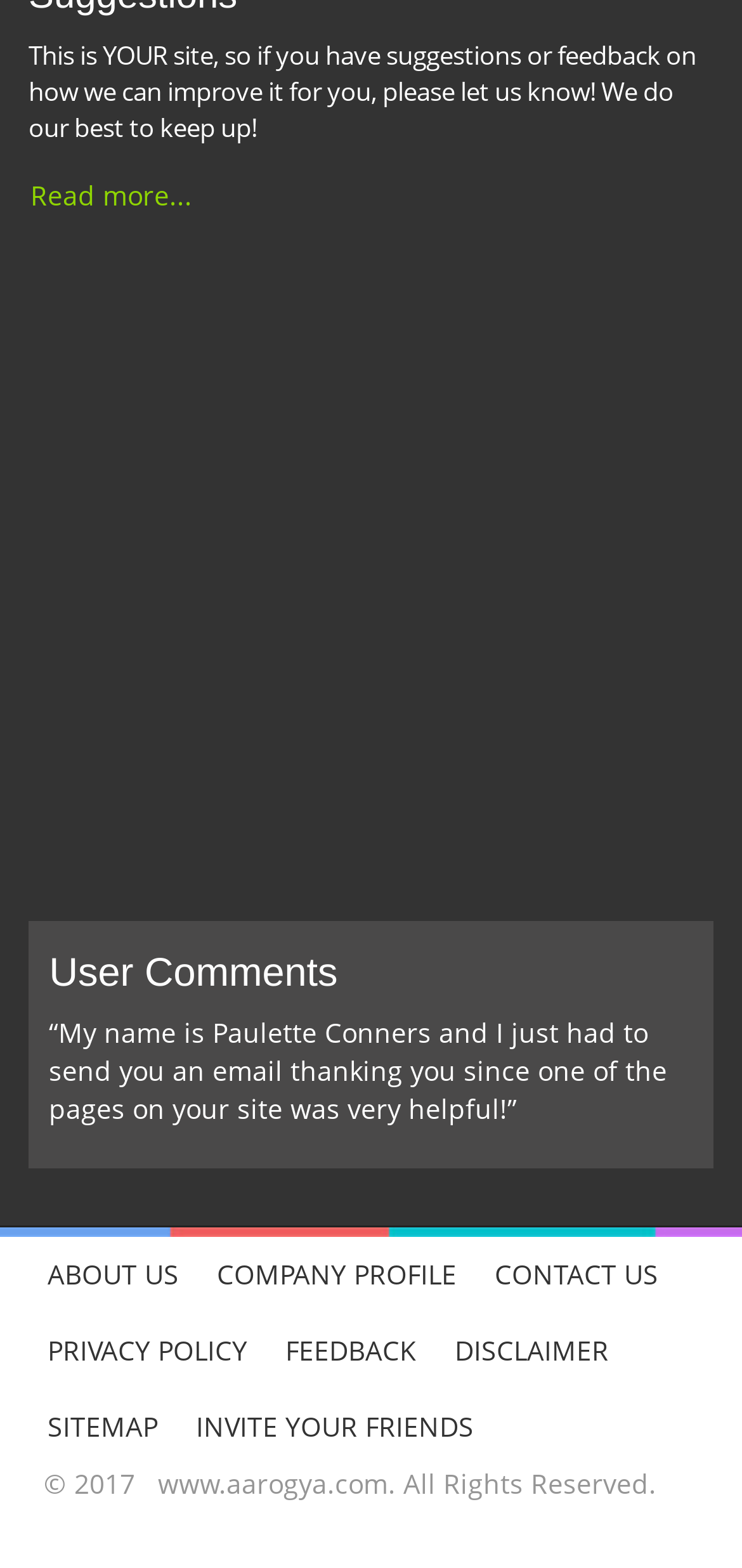What is the call to action at the top of the page?
Provide a comprehensive and detailed answer to the question.

The text at the top of the page 'if you have suggestions or feedback on how we can improve it for you, please let us know!' is a call to action, encouraging users to provide feedback to improve the website.